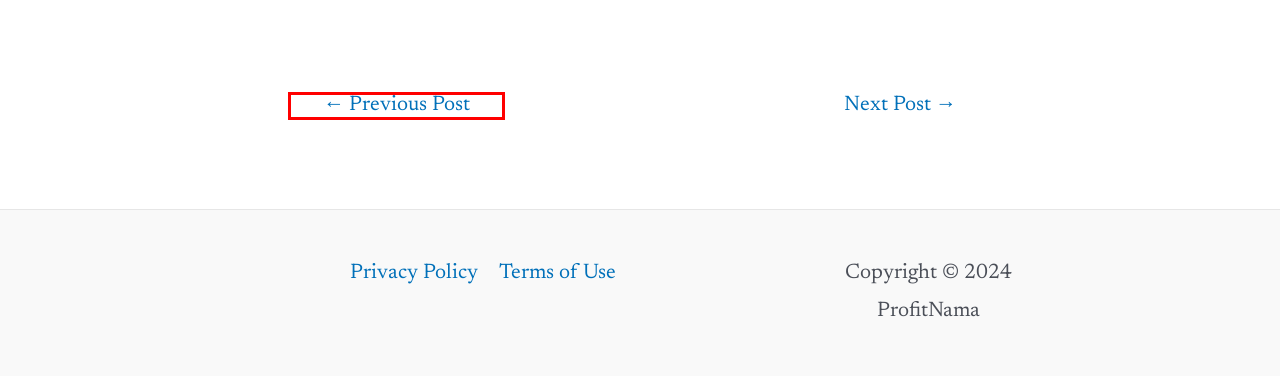Look at the screenshot of a webpage where a red bounding box surrounds a UI element. Your task is to select the best-matching webpage description for the new webpage after you click the element within the bounding box. The available options are:
A. Blog - ProfitNama
B. Privacy Policy - ProfitNama
C. Profitnama - Home
D. Stock Analysis Archives - ProfitNama
E. Terms of Use - ProfitNama
F. Adani's Copper Foray - Implications for Global Supply Dynamics Explained
G. RBI Liquidity Infusion Explained for Investors
H. 15 December 2023 Archives - ProfitNama

F